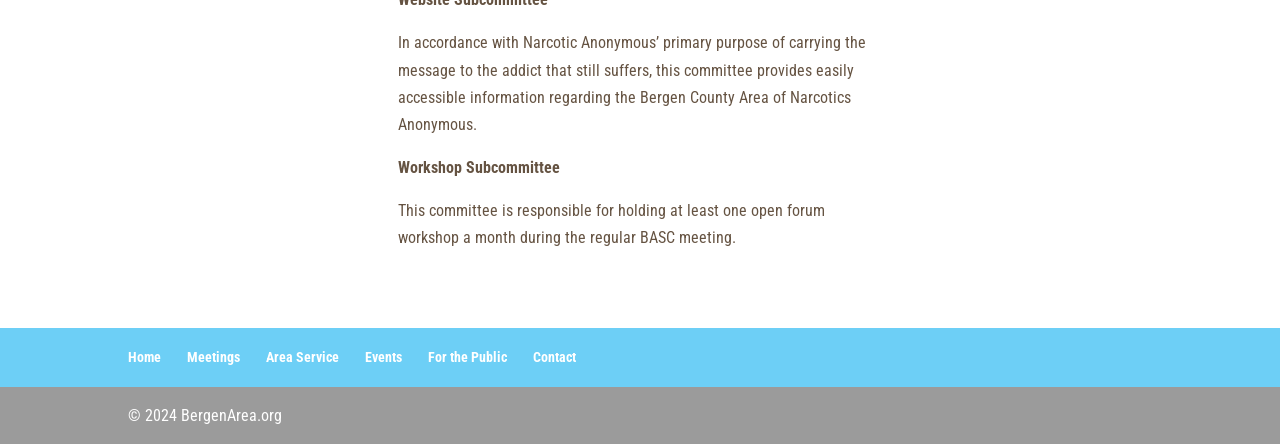Given the content of the image, can you provide a detailed answer to the question?
What is the primary purpose of Narcotic Anonymous?

Based on the StaticText element with the text 'In accordance with Narcotic Anonymous’ primary purpose of carrying the message to the addict that still suffers...', we can infer that the primary purpose of Narcotic Anonymous is to carry the message to the addict that still suffers.